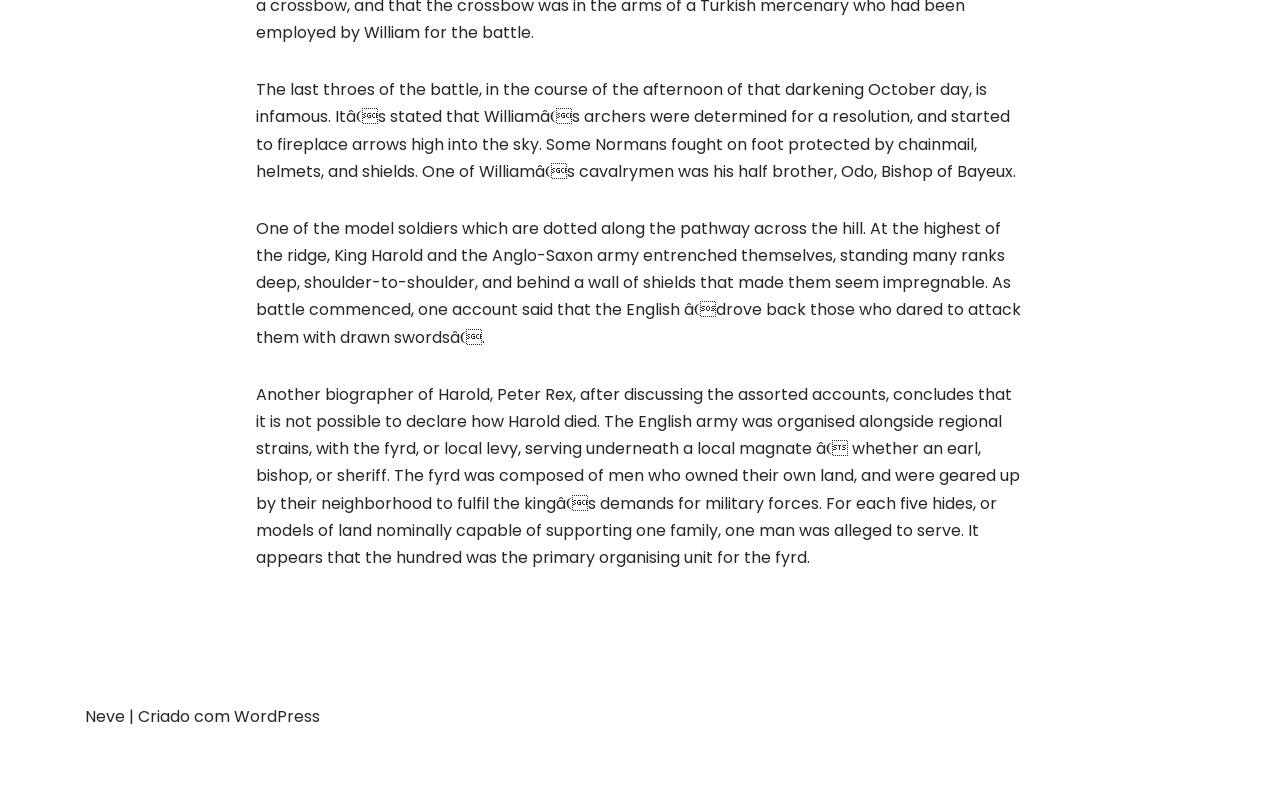Find the bounding box of the element with the following description: "Neve". The coordinates must be four float numbers between 0 and 1, formatted as [left, top, right, bottom].

[0.066, 0.887, 0.098, 0.916]